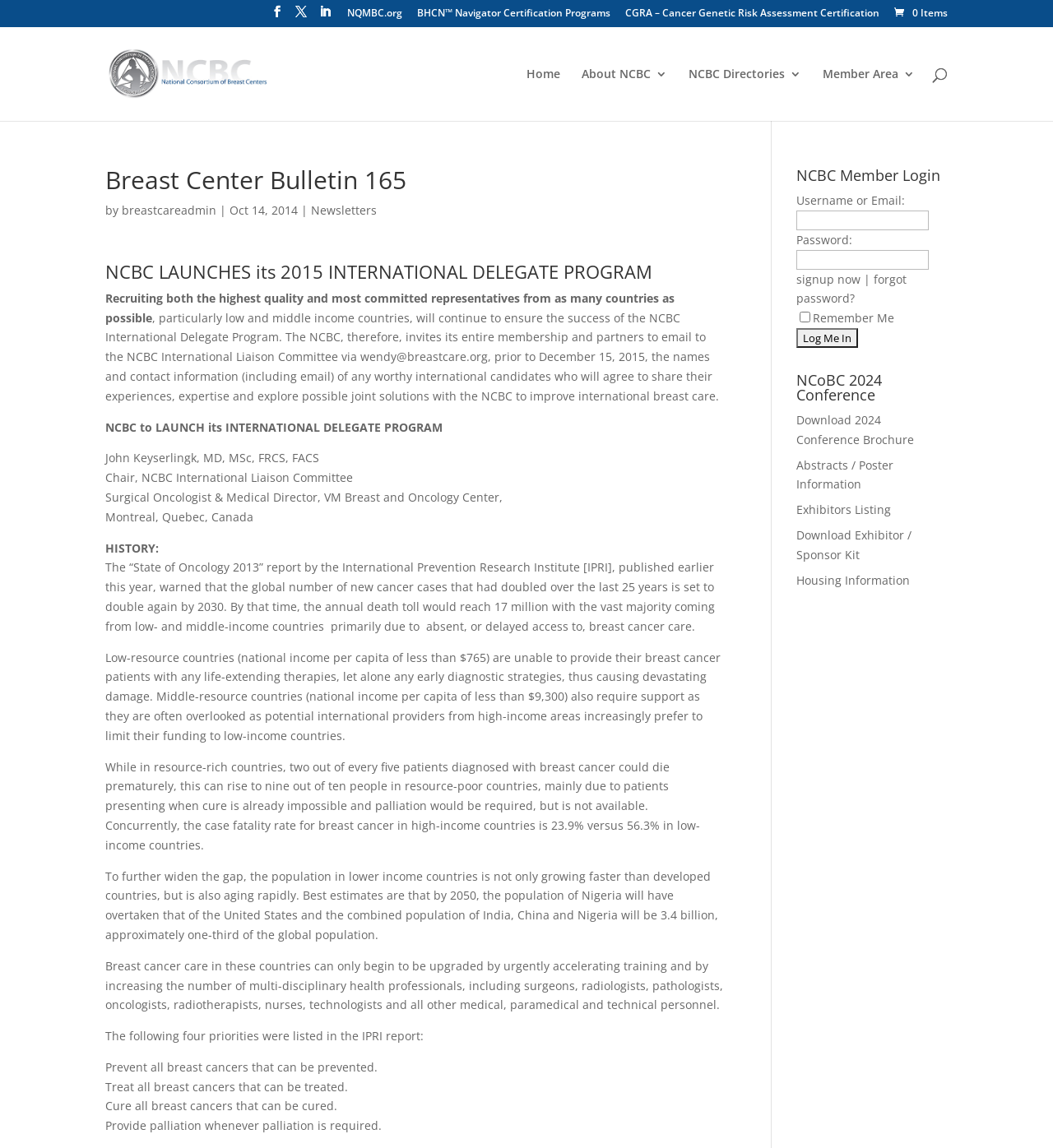Find the bounding box coordinates for the element that must be clicked to complete the instruction: "Login with username and password". The coordinates should be four float numbers between 0 and 1, indicated as [left, top, right, bottom].

[0.756, 0.183, 0.882, 0.2]